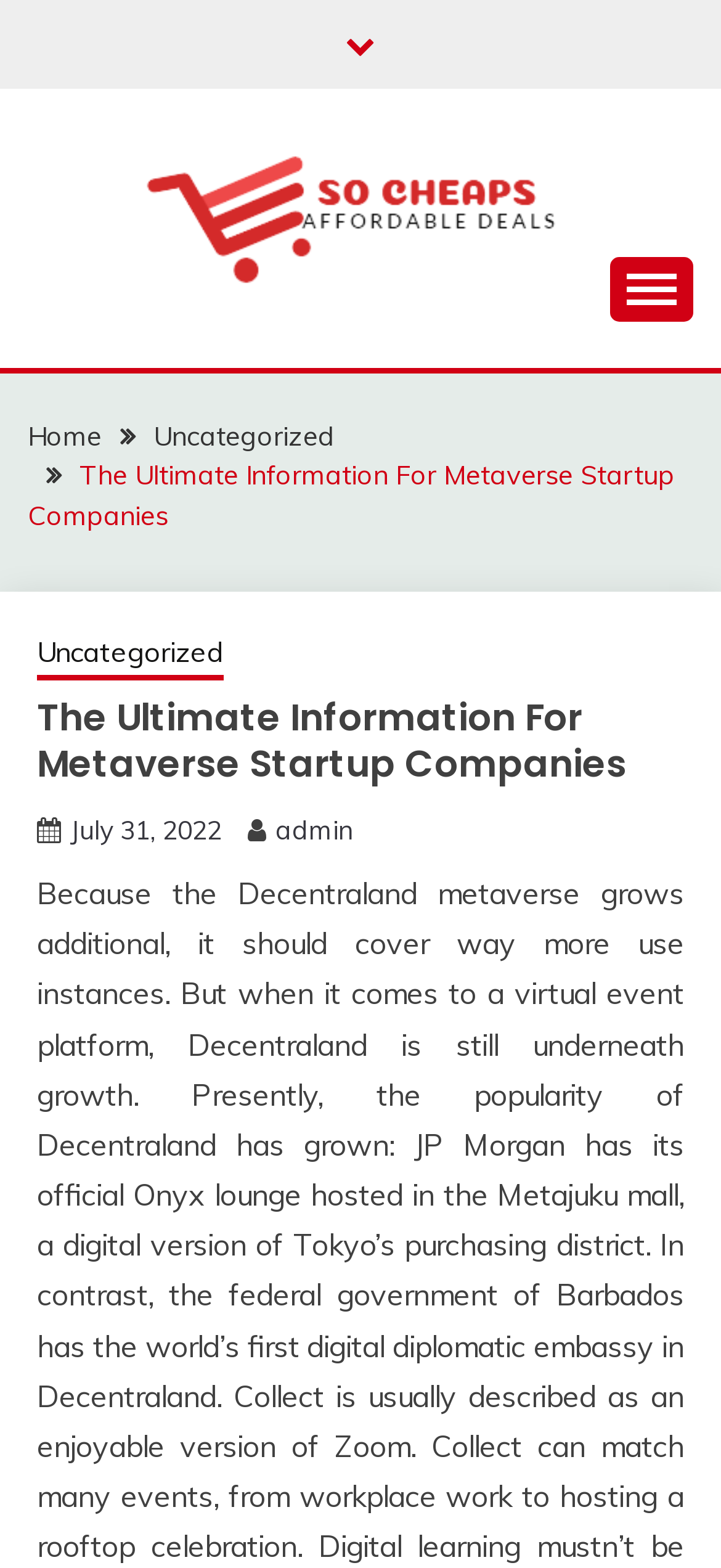Identify the bounding box coordinates of the specific part of the webpage to click to complete this instruction: "Go to admin page".

[0.382, 0.519, 0.49, 0.54]